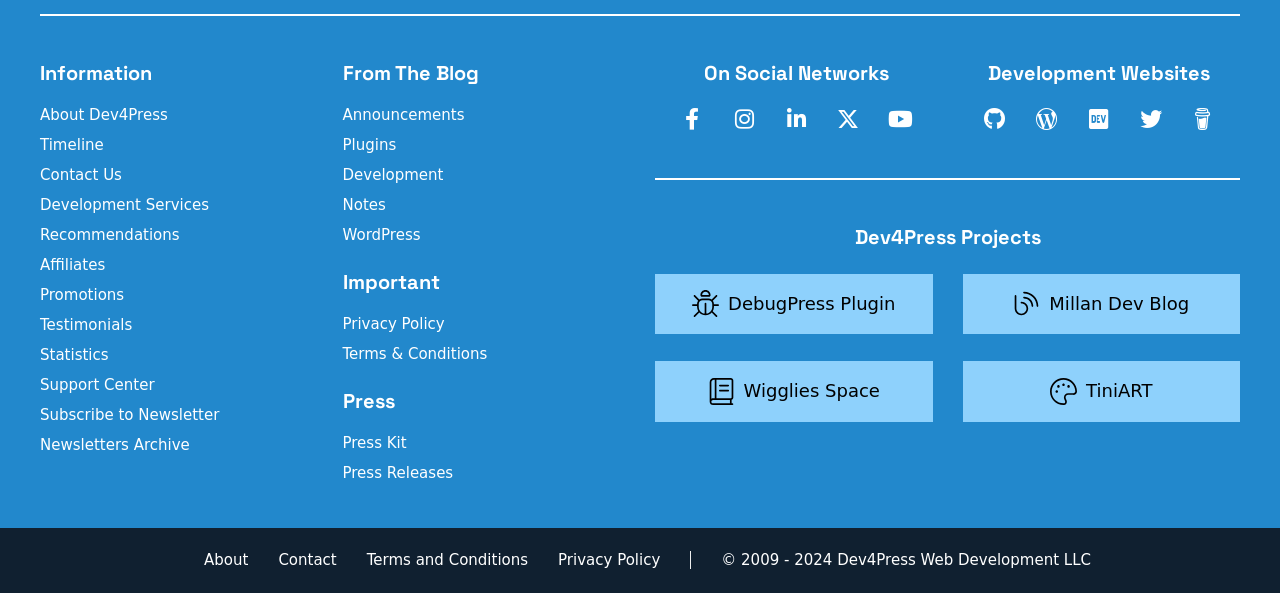Determine the bounding box coordinates of the clickable element to complete this instruction: "Read the latest blog posts". Provide the coordinates in the format of four float numbers between 0 and 1, [left, top, right, bottom].

[0.268, 0.094, 0.488, 0.151]